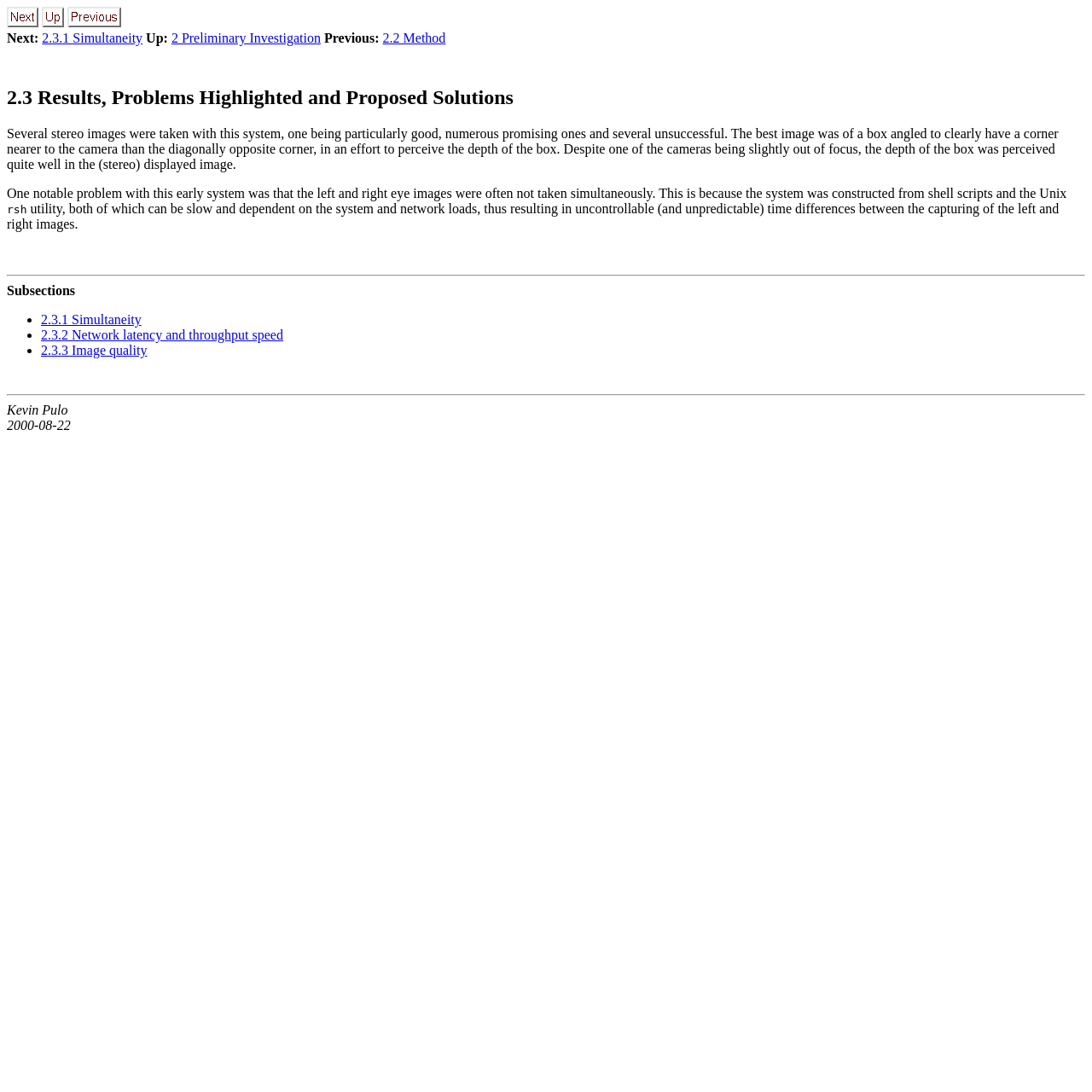Provide a brief response in the form of a single word or phrase:
When was this content created?

2000-08-22